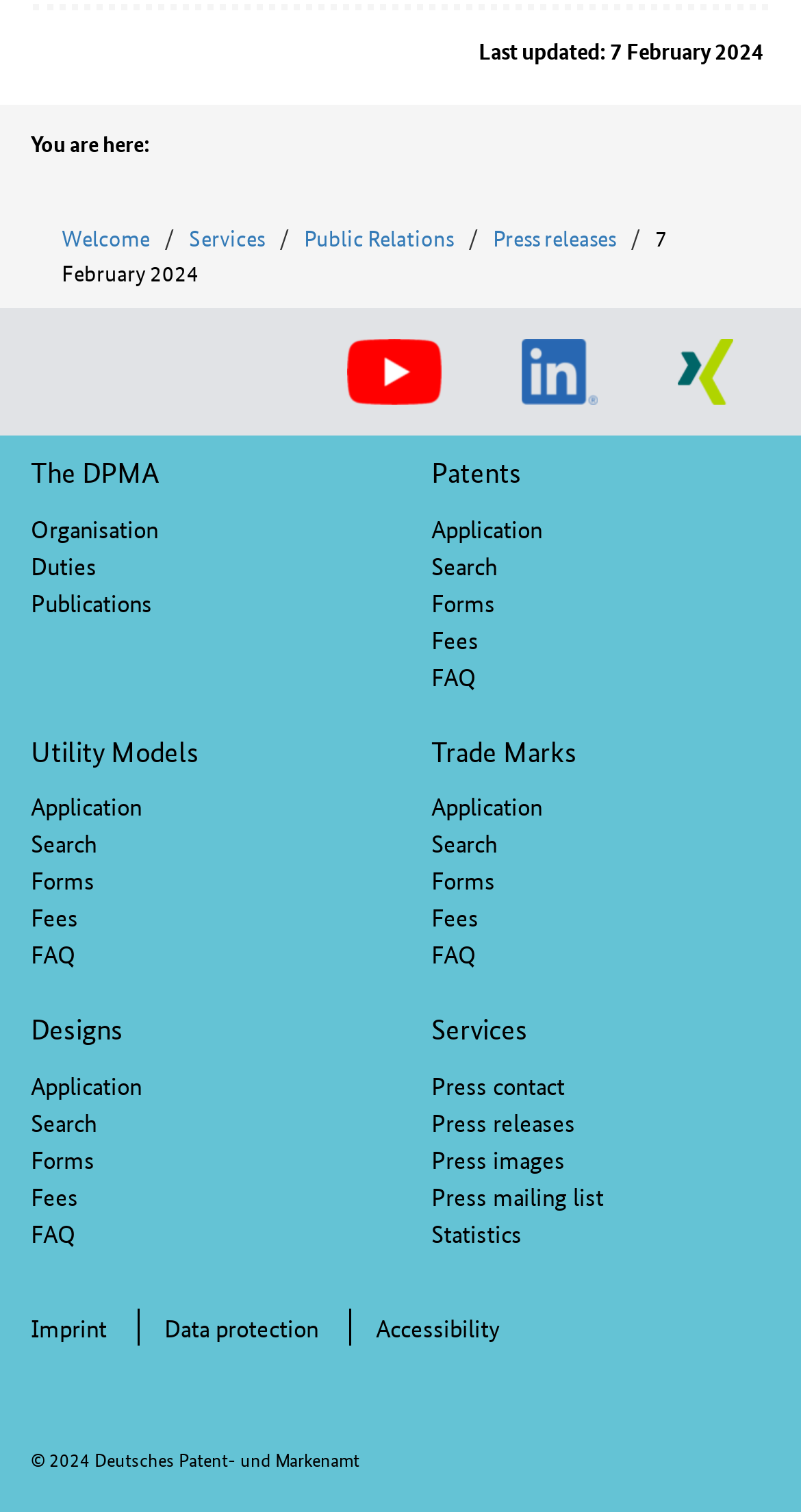Pinpoint the bounding box coordinates of the clickable area needed to execute the instruction: "Click on the 'Welcome' link". The coordinates should be specified as four float numbers between 0 and 1, i.e., [left, top, right, bottom].

[0.077, 0.145, 0.187, 0.169]